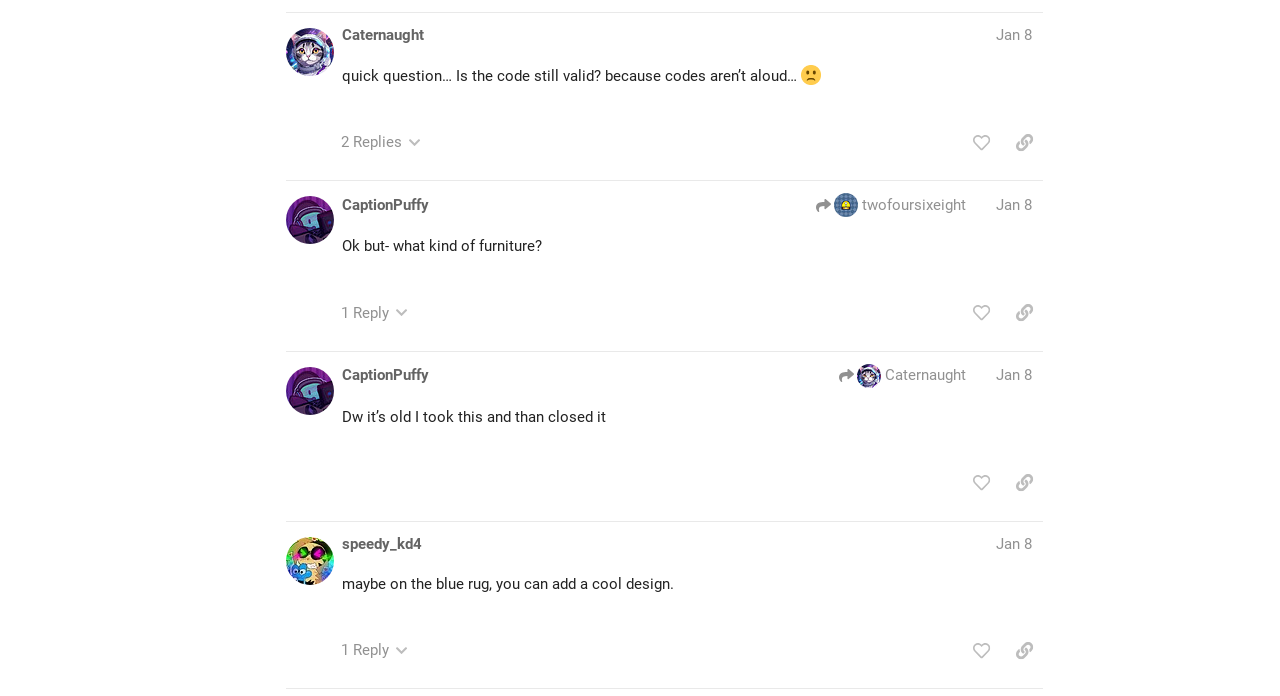Indicate the bounding box coordinates of the element that must be clicked to execute the instruction: "View replies of post #3". The coordinates should be given as four float numbers between 0 and 1, i.e., [left, top, right, bottom].

[0.259, 0.18, 0.337, 0.23]